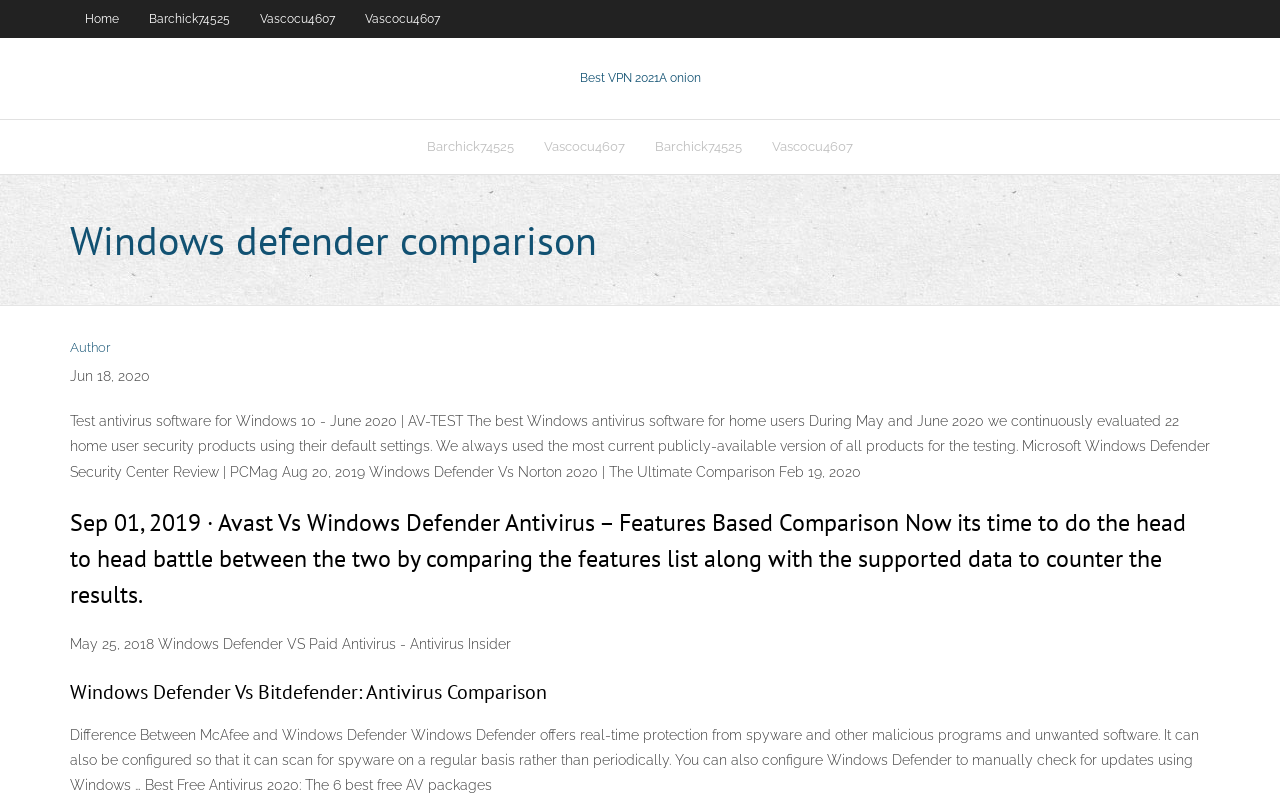Please find and generate the text of the main header of the webpage.

Windows defender comparison